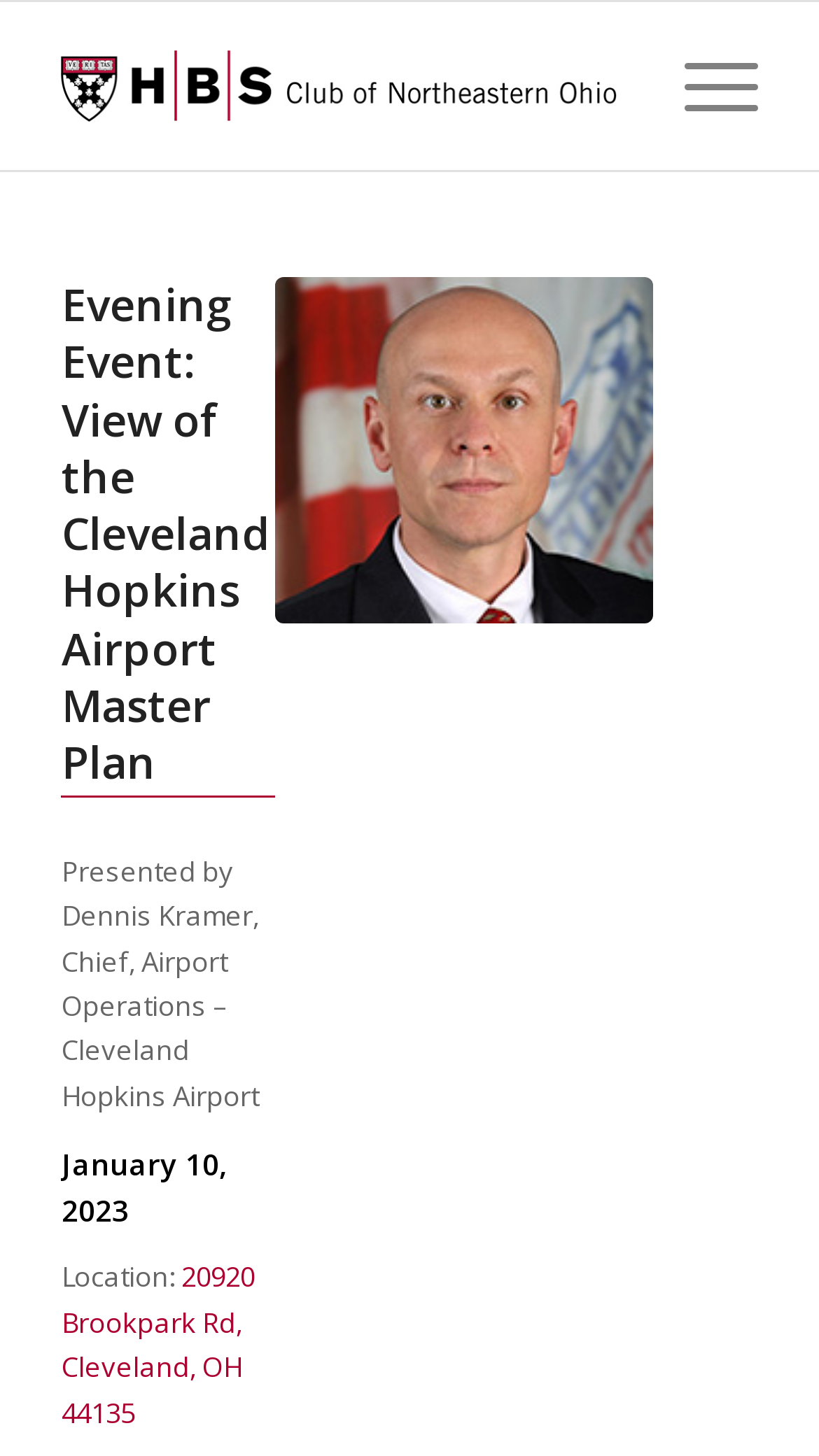What is the location of the event?
Please answer using one word or phrase, based on the screenshot.

20920 Brookpark Rd, Cleveland, OH 44135